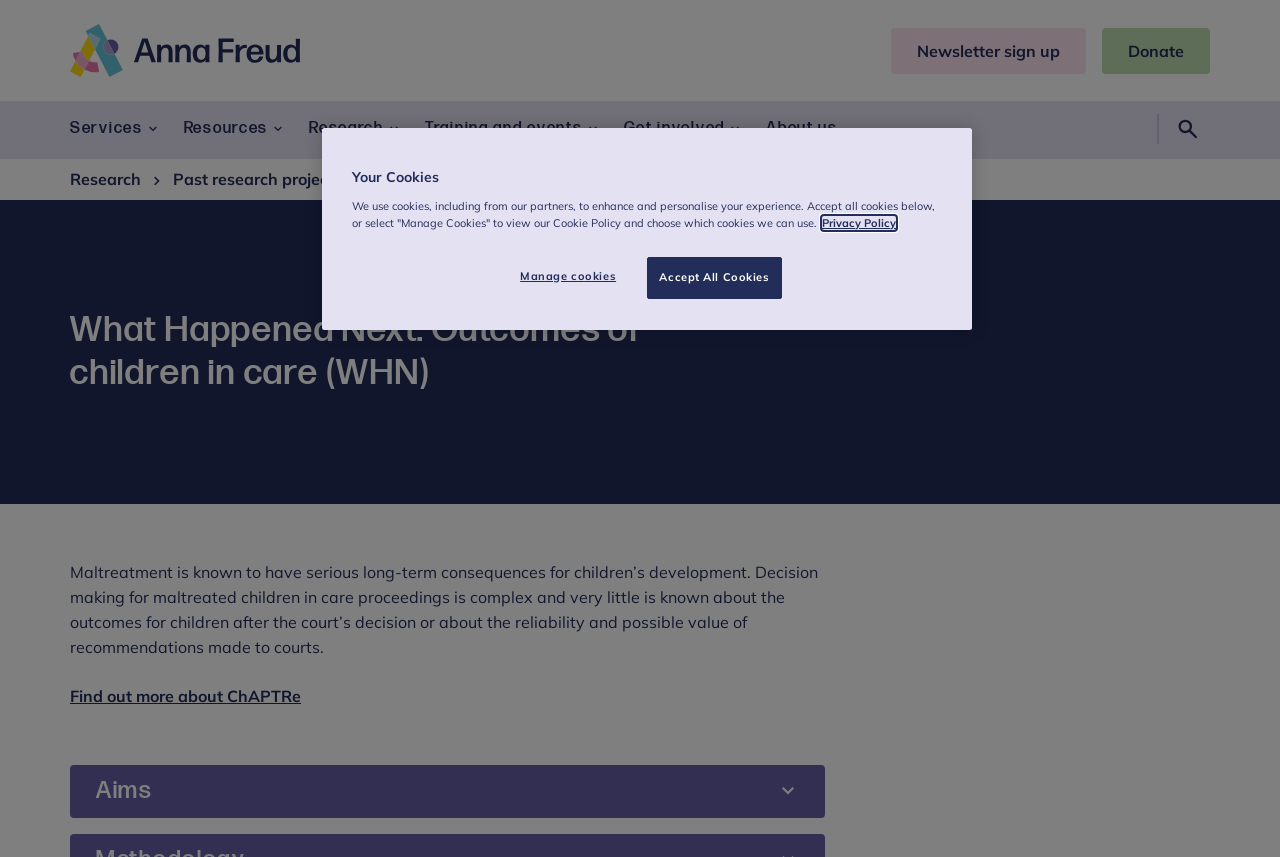Determine the bounding box coordinates for the area that needs to be clicked to fulfill this task: "Click the About us link". The coordinates must be given as four float numbers between 0 and 1, i.e., [left, top, right, bottom].

[0.599, 0.137, 0.655, 0.165]